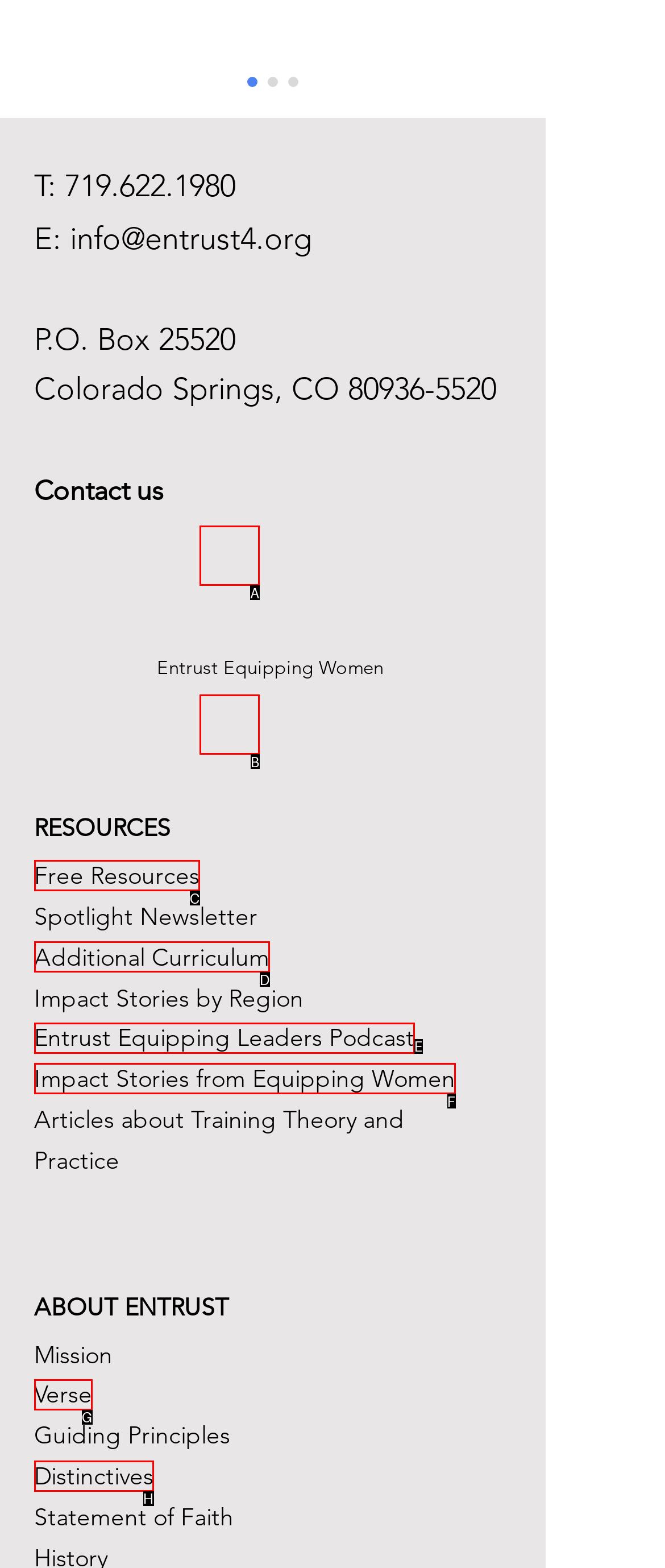Determine which option fits the following description: Impact Stories from Equipping Women
Answer with the corresponding option's letter directly.

F